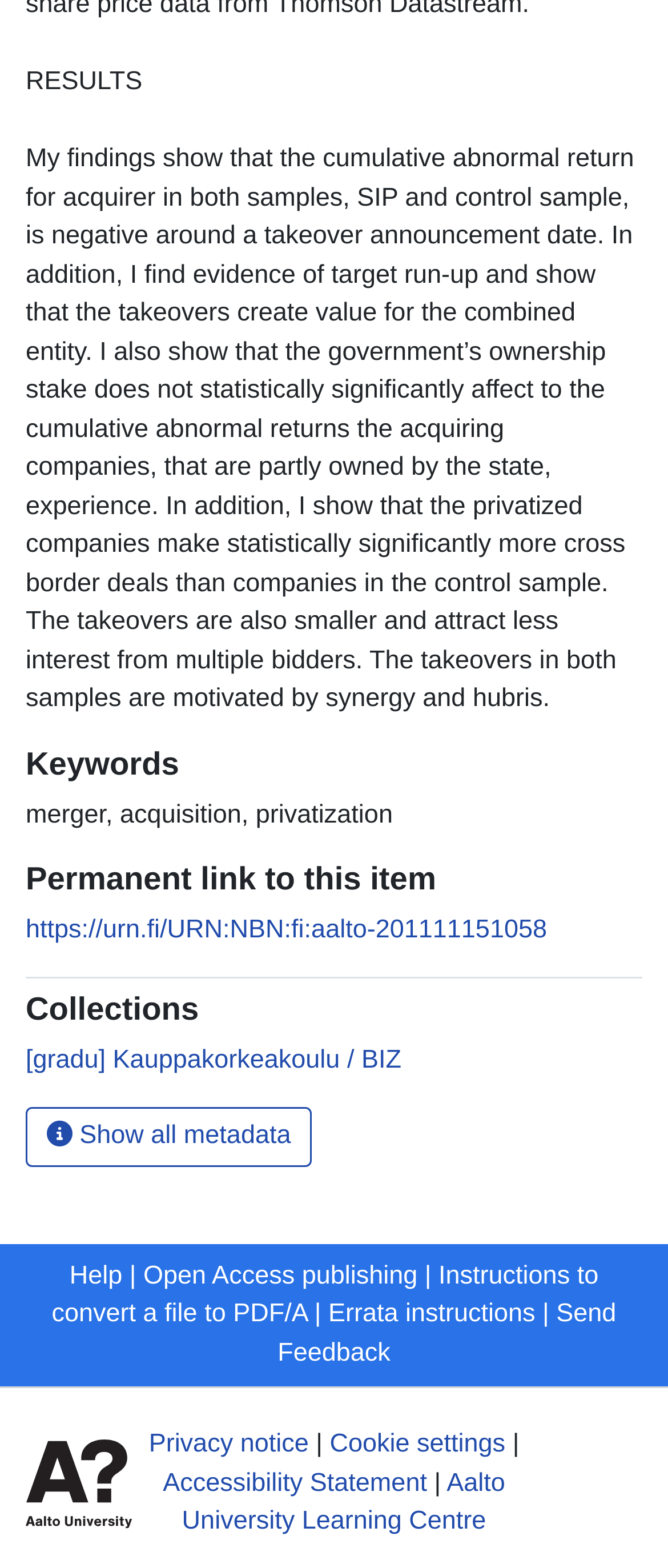Using floating point numbers between 0 and 1, provide the bounding box coordinates in the format (top-left x, top-left y, bottom-right x, bottom-right y). Locate the UI element described here: Aalto University Learning Centre

[0.272, 0.937, 0.756, 0.98]